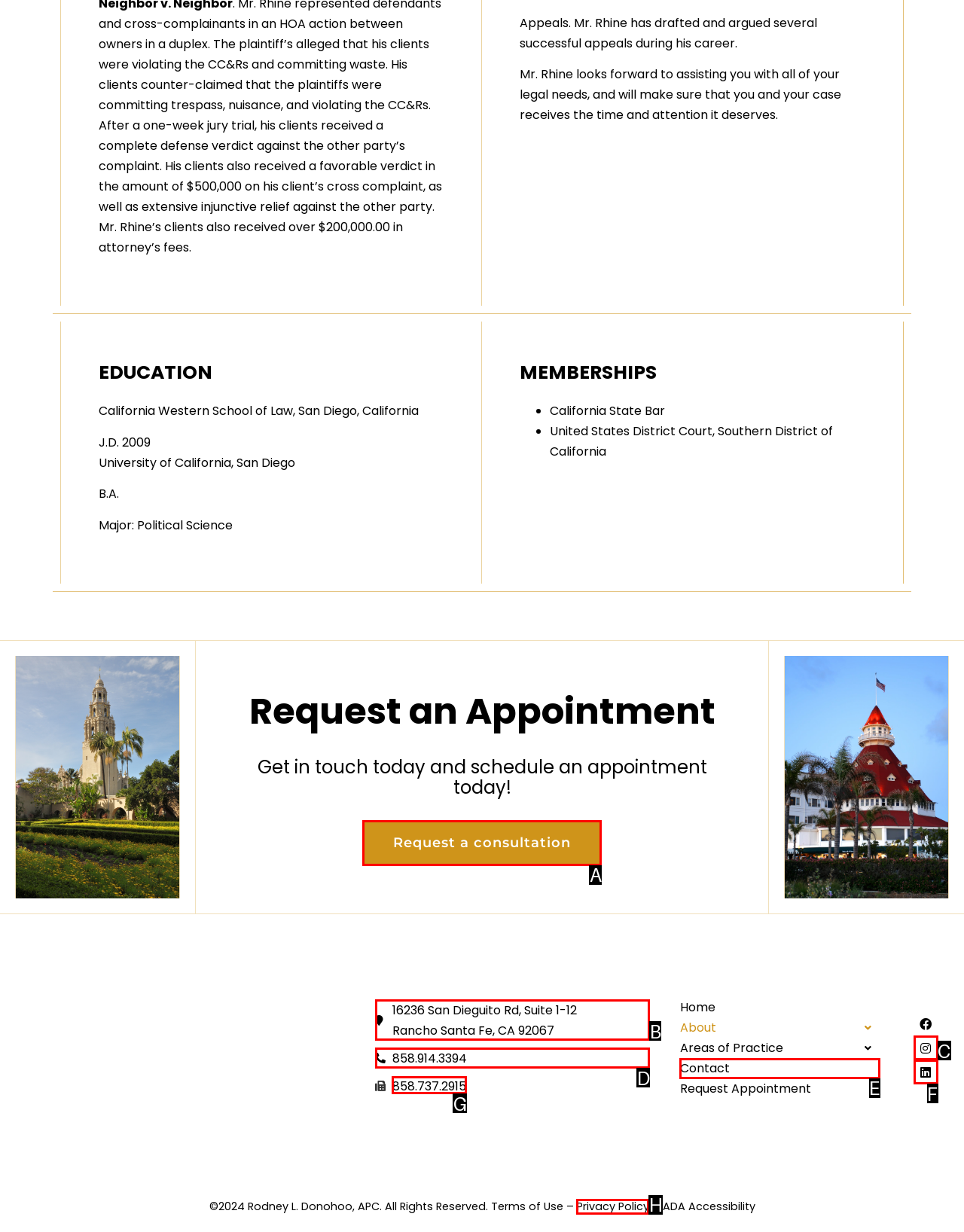Please indicate which HTML element should be clicked to fulfill the following task: Call the office. Provide the letter of the selected option.

G